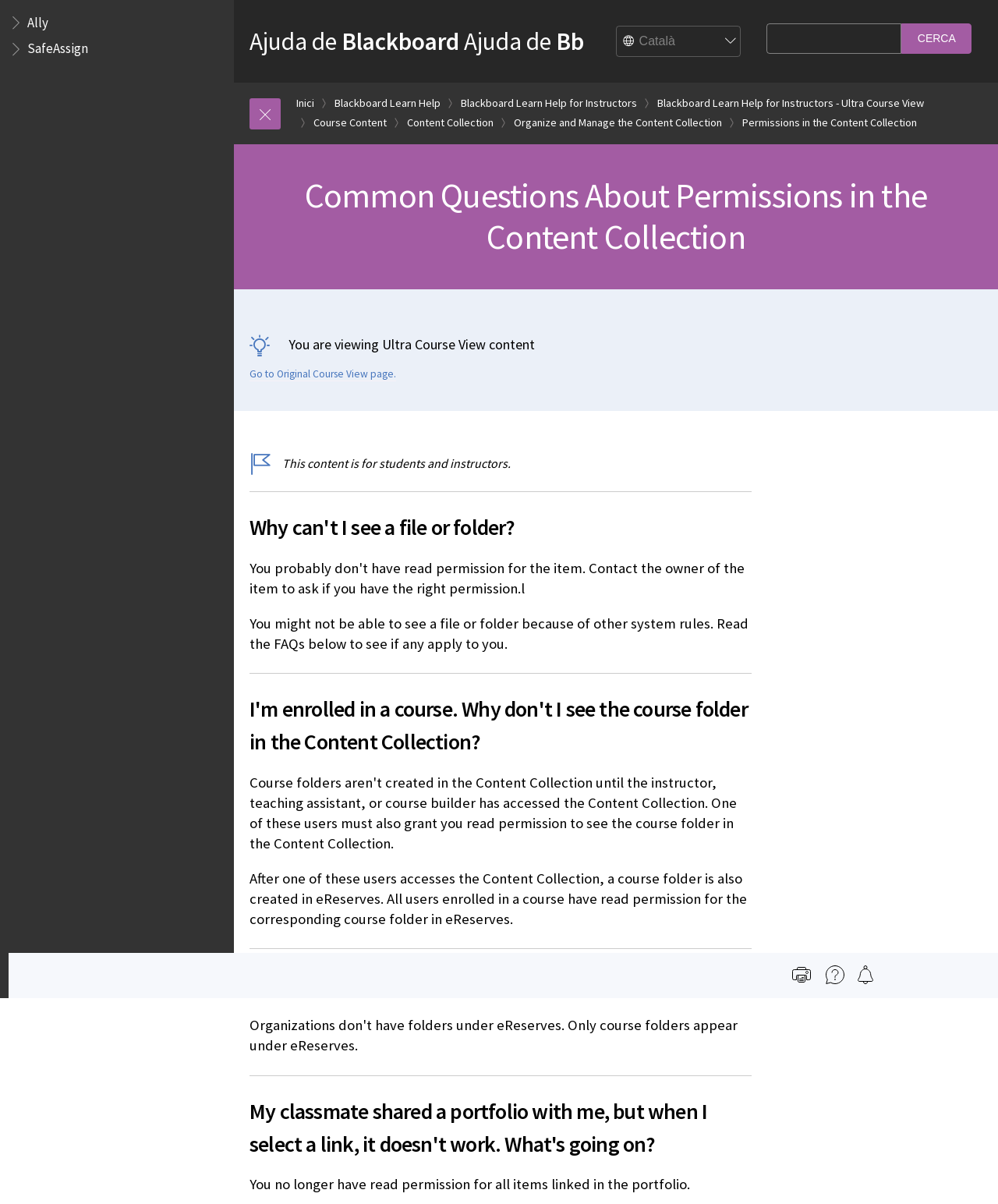Please give a one-word or short phrase response to the following question: 
What can users do with the 'Print' link?

Print the page